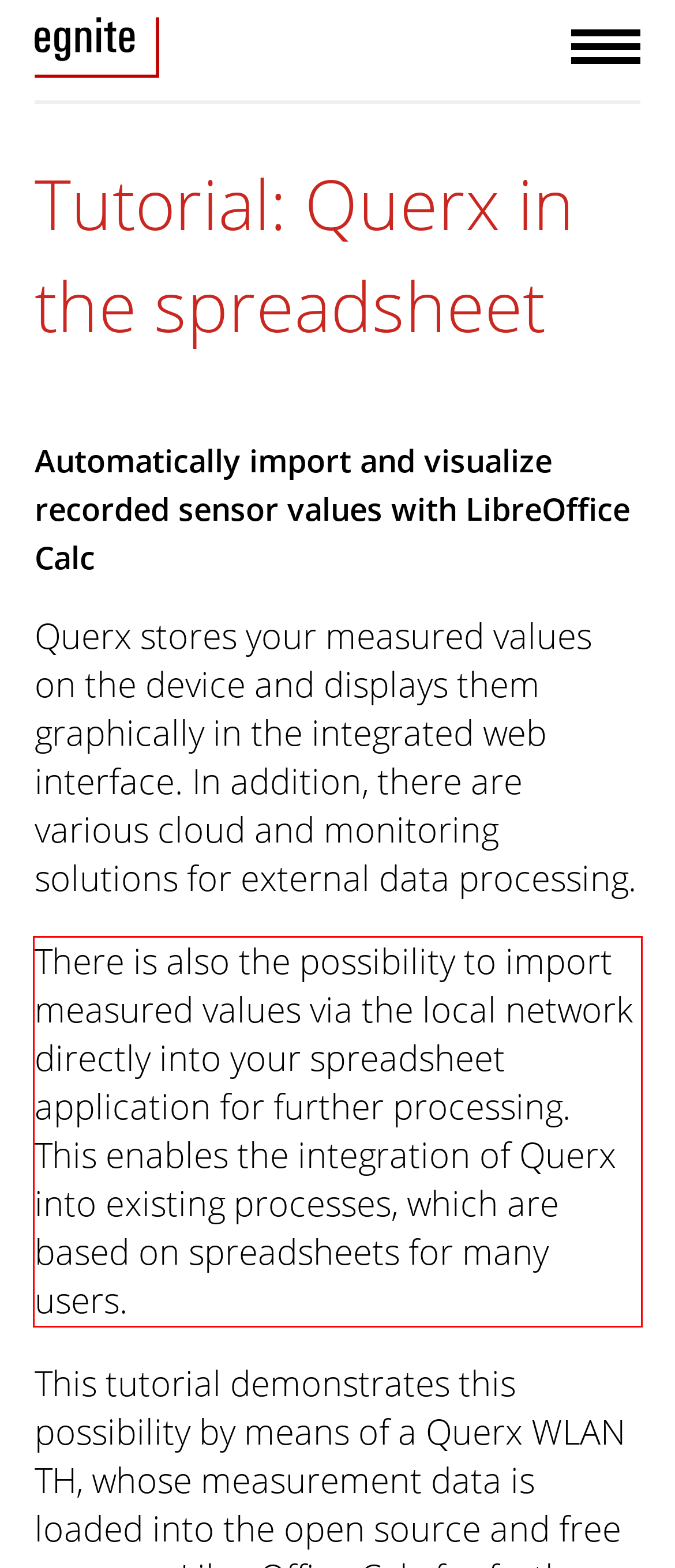Observe the screenshot of the webpage that includes a red rectangle bounding box. Conduct OCR on the content inside this red bounding box and generate the text.

There is also the possibility to import measured values via the local network directly into your spreadsheet application for further processing. This enables the integration of Querx into existing processes, which are based on spreadsheets for many users.